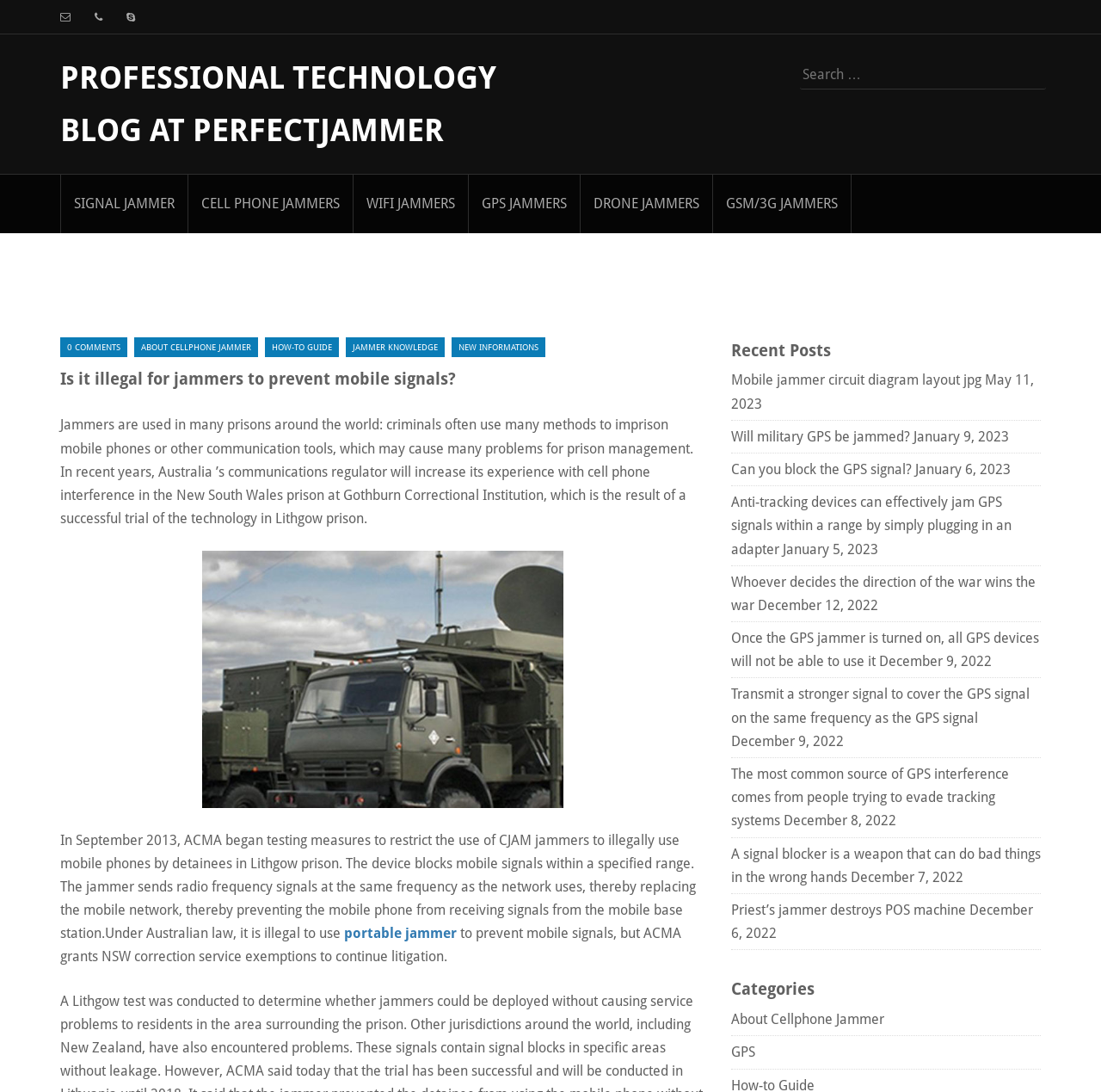Provide a brief response to the question below using one word or phrase:
What type of jammers are mentioned on the webpage?

SIGNAL, CELL PHONE, WIFI, GPS, DRONE, GSM/3G